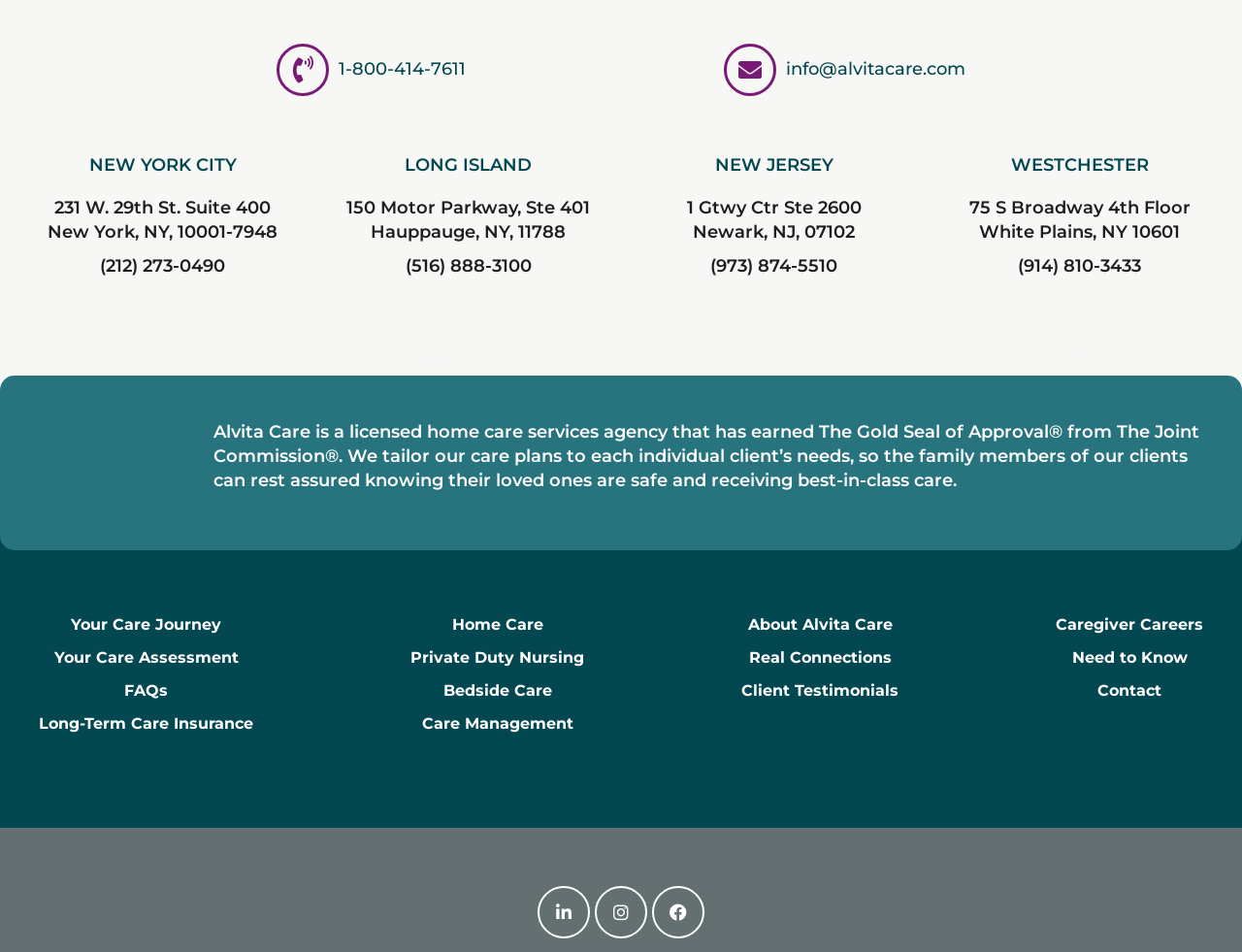How many locations does Alvita Care have?
Refer to the image and provide a one-word or short phrase answer.

4